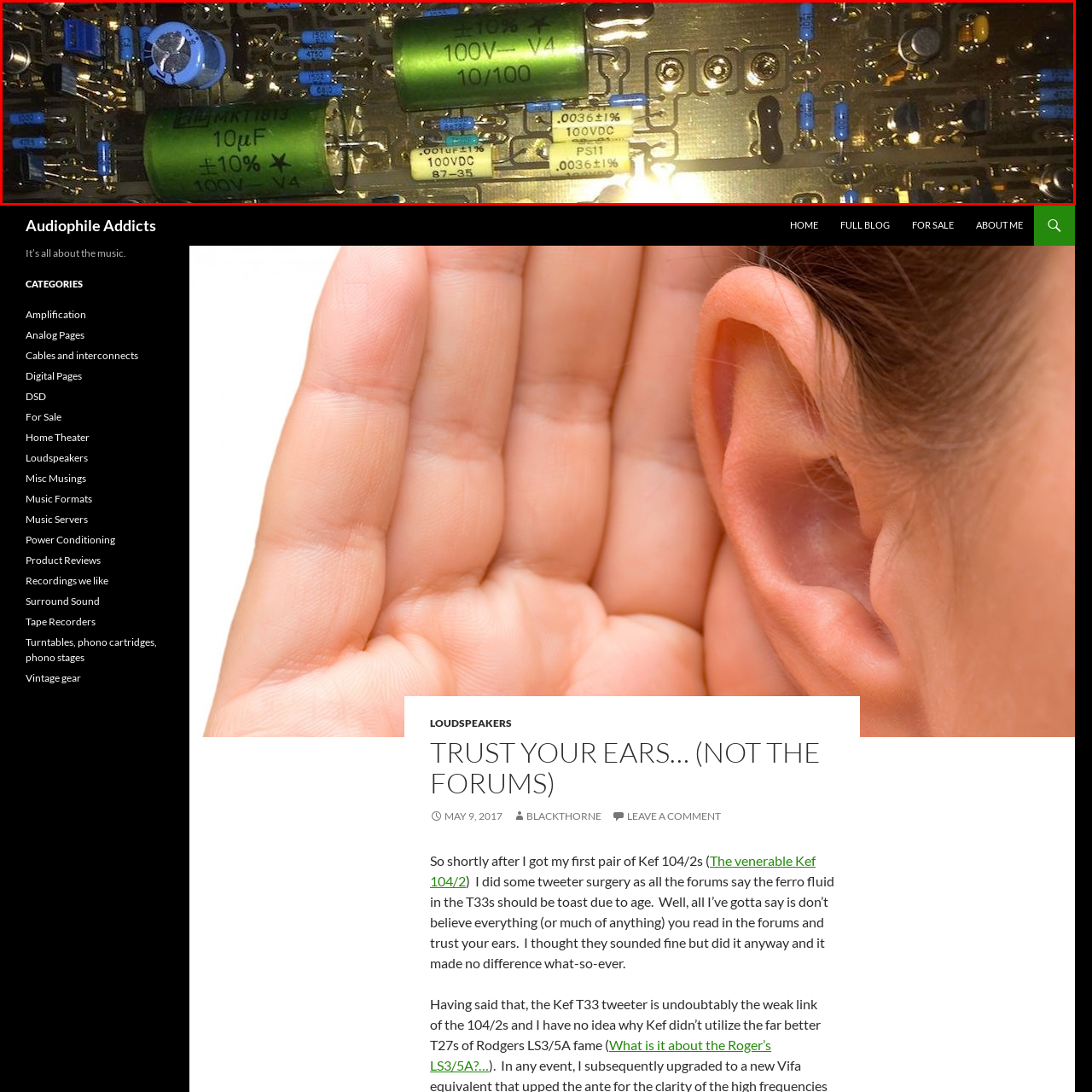What is the focus of the blog 'Audiophile Addicts'?
Review the image highlighted by the red bounding box and respond with a brief answer in one word or phrase.

High-fidelity sound equipment